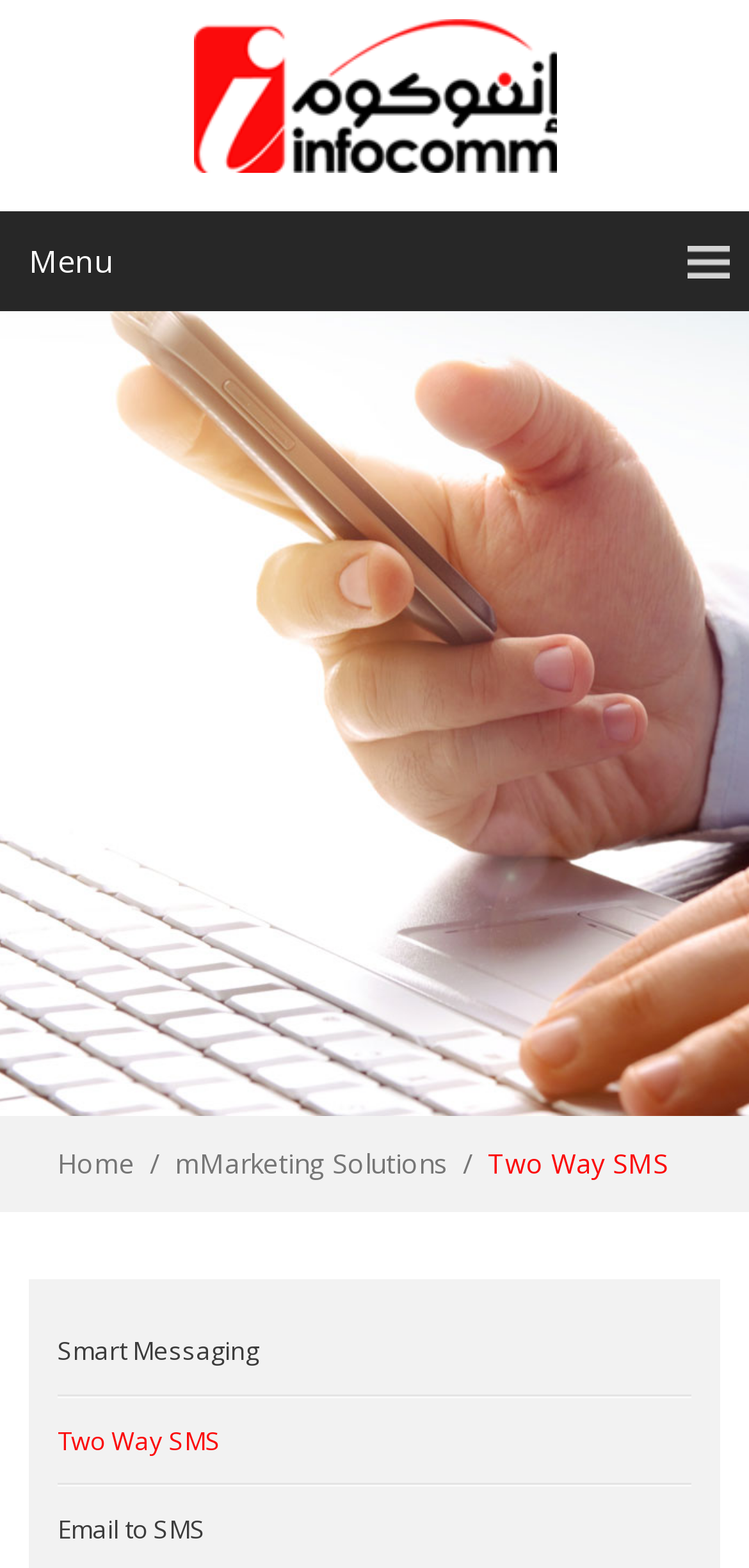What is the name of the menu? Observe the screenshot and provide a one-word or short phrase answer.

Menu